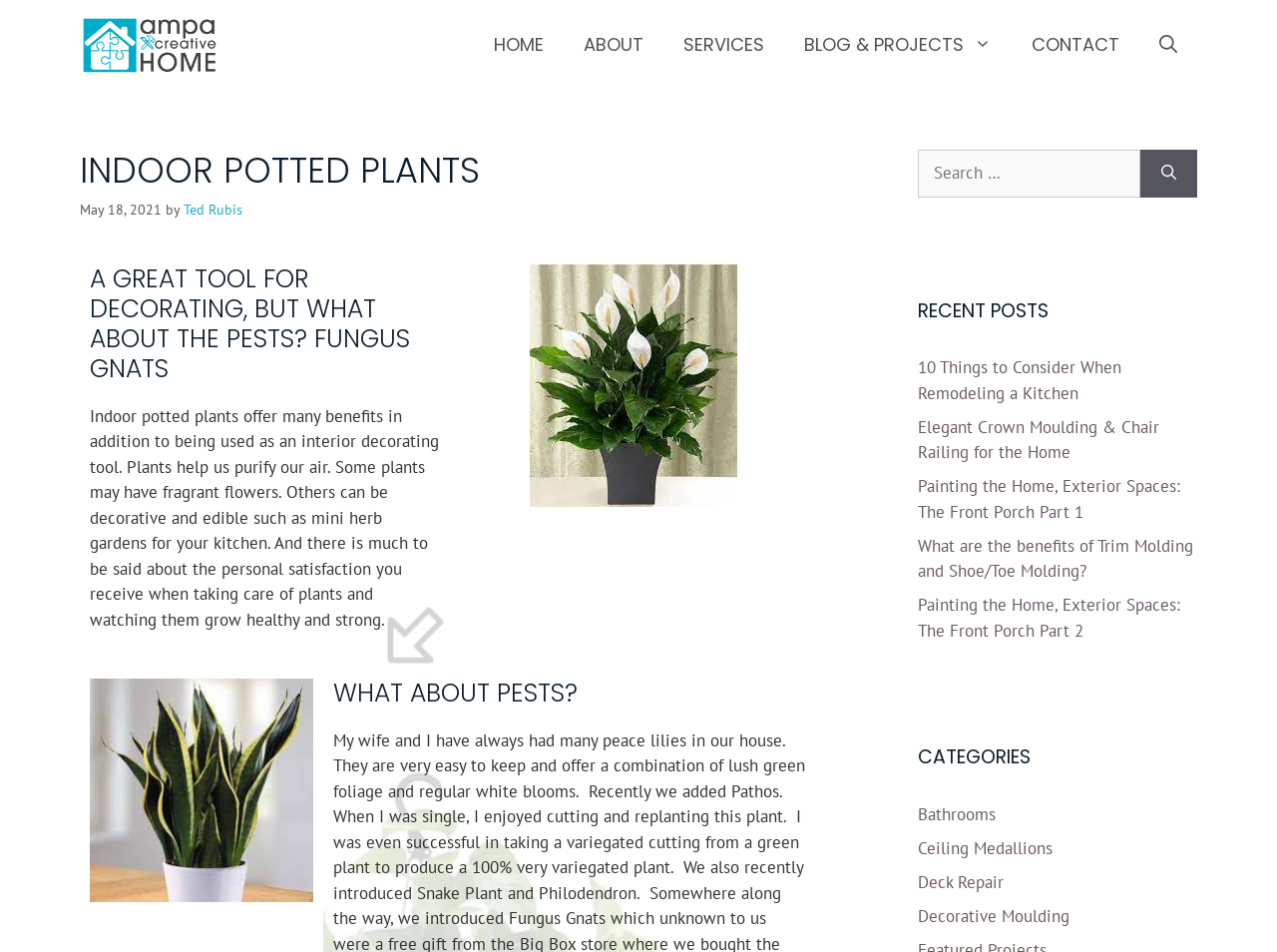Specify the bounding box coordinates of the area to click in order to follow the given instruction: "Search for something."

[0.719, 0.157, 0.893, 0.207]